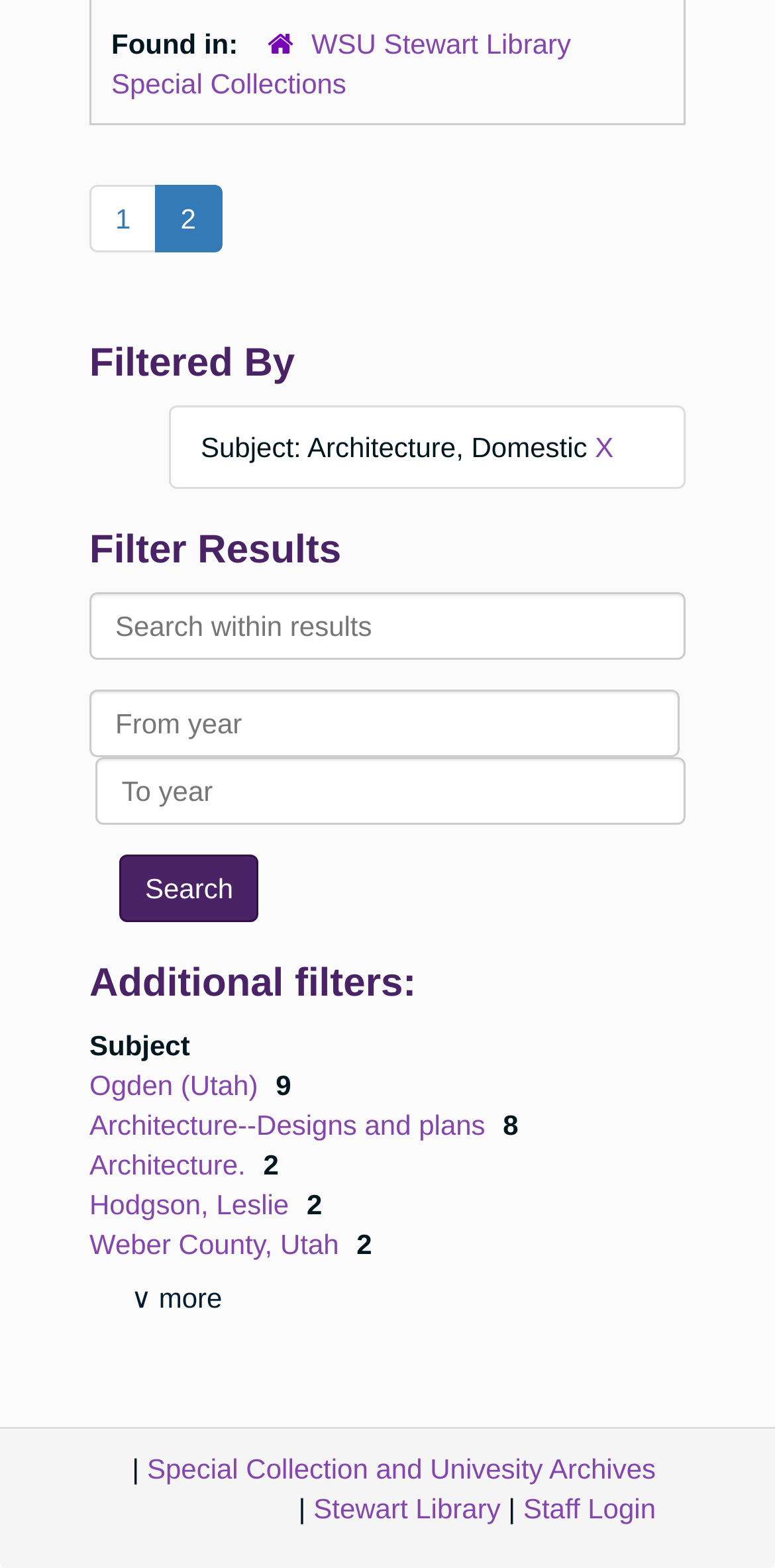What are the available filters?
Look at the image and respond with a one-word or short phrase answer.

Subject, From year, To year